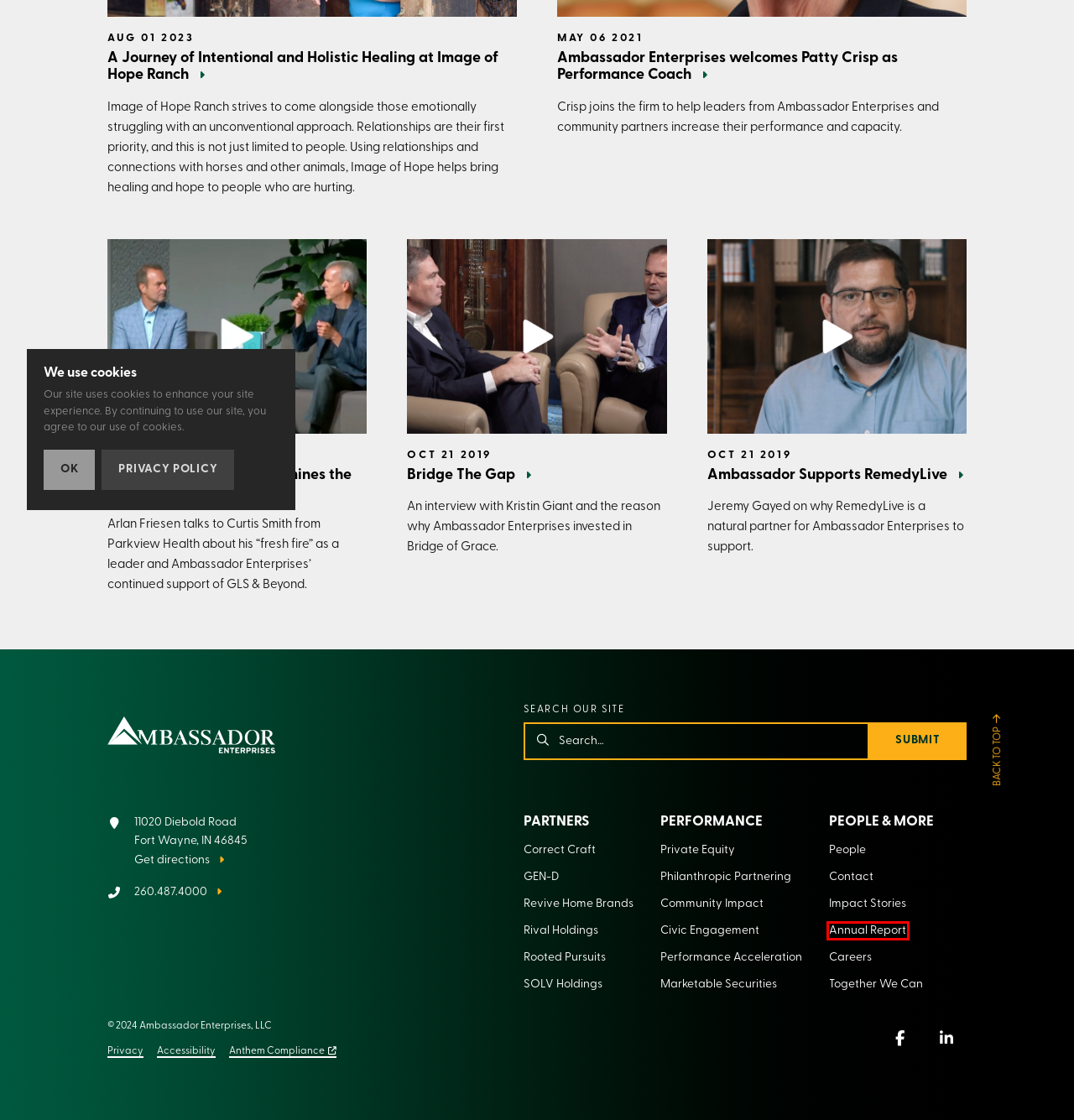View the screenshot of the webpage containing a red bounding box around a UI element. Select the most fitting webpage description for the new page shown after the element in the red bounding box is clicked. Here are the candidates:
A. Impact Stories | Ambassador Enterprises
B. Annual Report | Ambassador Enterprises
C. Performance Acceleration | Ambassador Enterprises
D. Revive Home Brands | Ambassador Enterprises
E. Private Equity | Ambassador Enterprises
F. Homepage | Ambassador Enterprises
G. Community Impact | Ambassador Enterprises
H. Ambassador Enterprises welcomes Patty Crisp as Performance Coach | Ambassador Enterprises

B